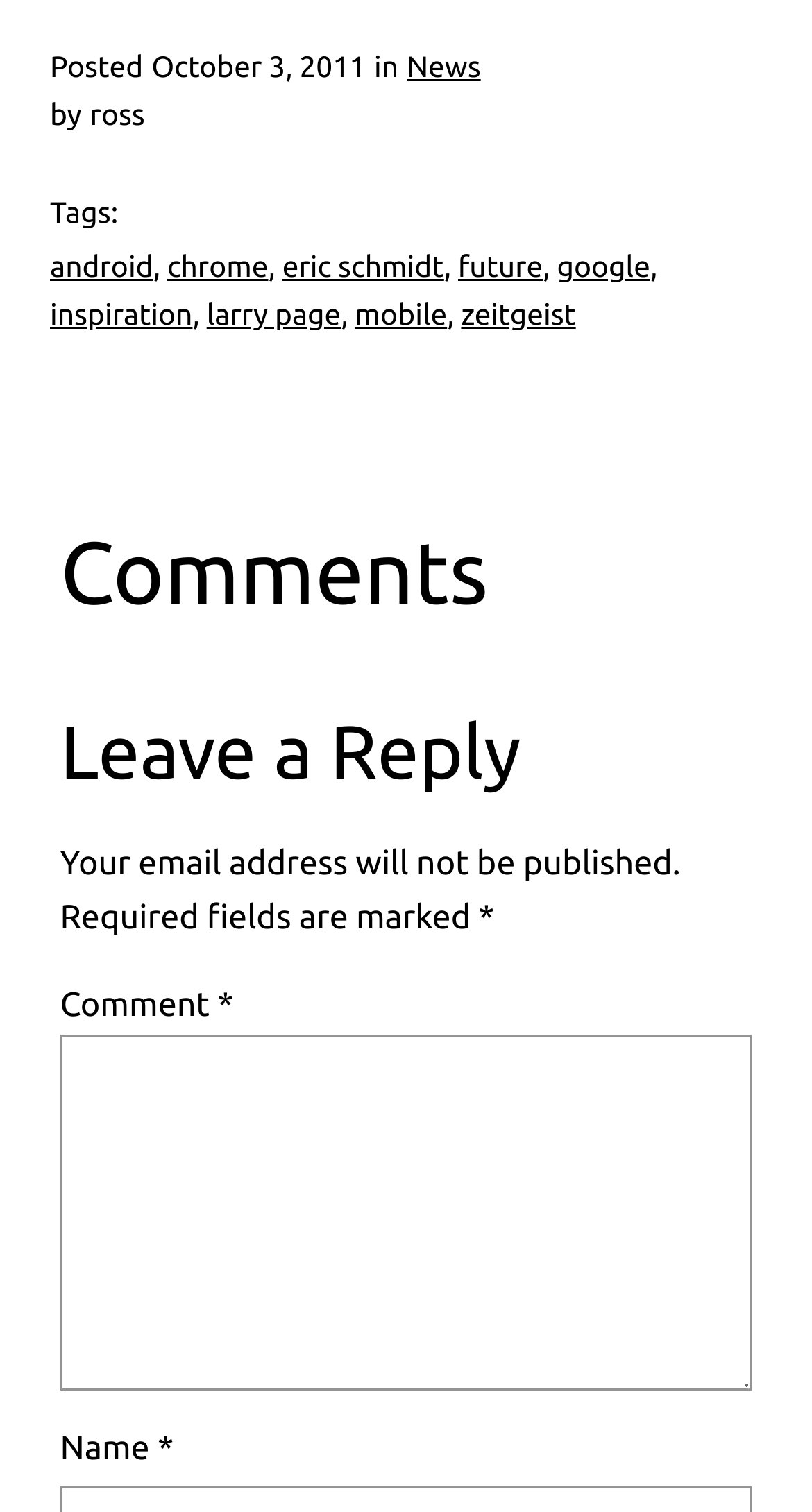Provide a brief response to the question using a single word or phrase: 
What is the purpose of the textbox at the bottom of the page?

Leave a comment